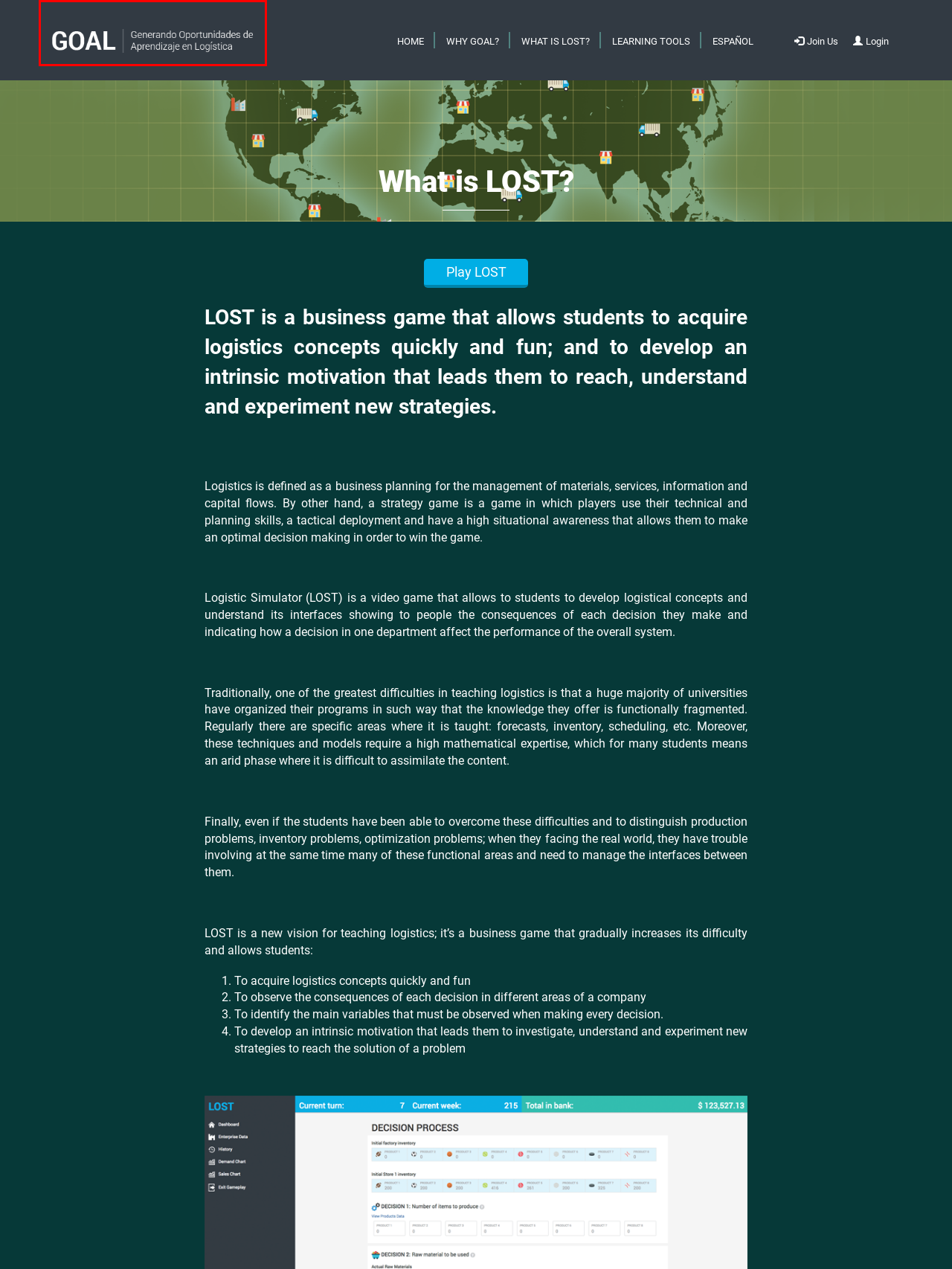Look at the screenshot of a webpage with a red bounding box and select the webpage description that best corresponds to the new page after clicking the element in the red box. Here are the options:
A. Learning Tools
 | GOAL
B. Home
 | GOAL
C. LOST
 | GOAL
D. About us
 | GOAL
E. Contact us
 | GOAL
F. Staff
 | GOAL
G. Why GOAL?
 | GOAL
H. kernel

B